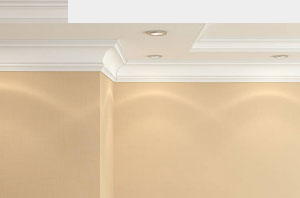Please provide a brief answer to the question using only one word or phrase: 
What color are the walls?

Beige